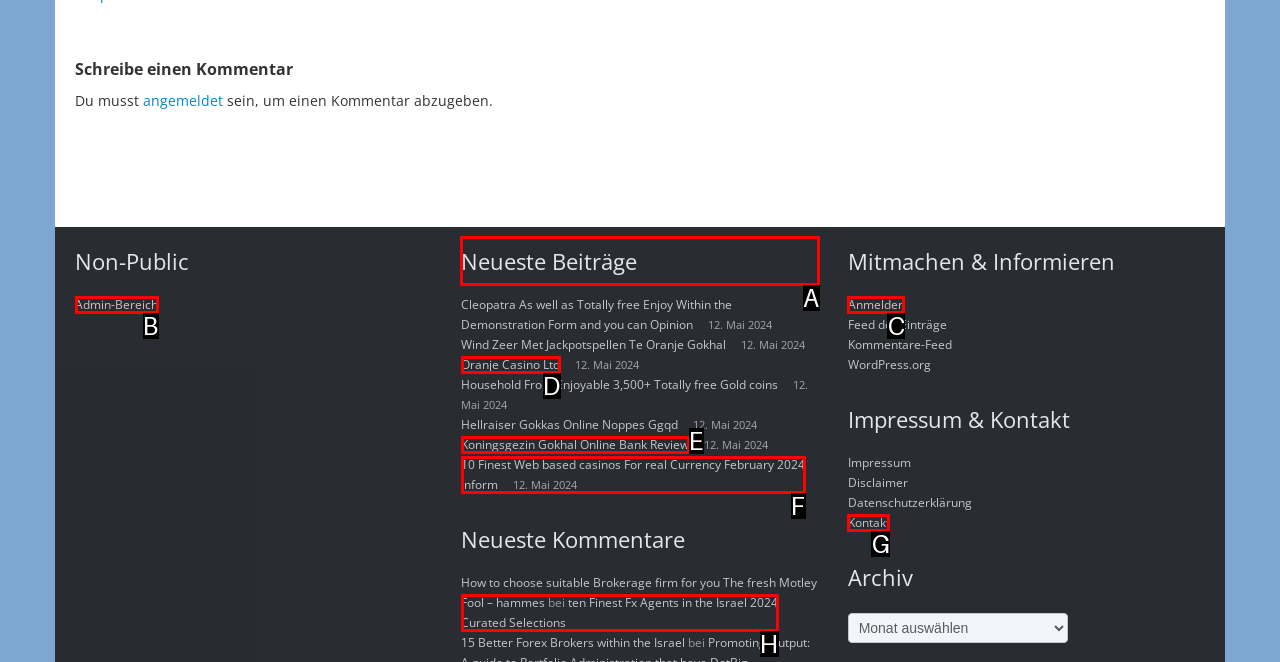Choose the HTML element that needs to be clicked for the given task: View latest posts Respond by giving the letter of the chosen option.

A